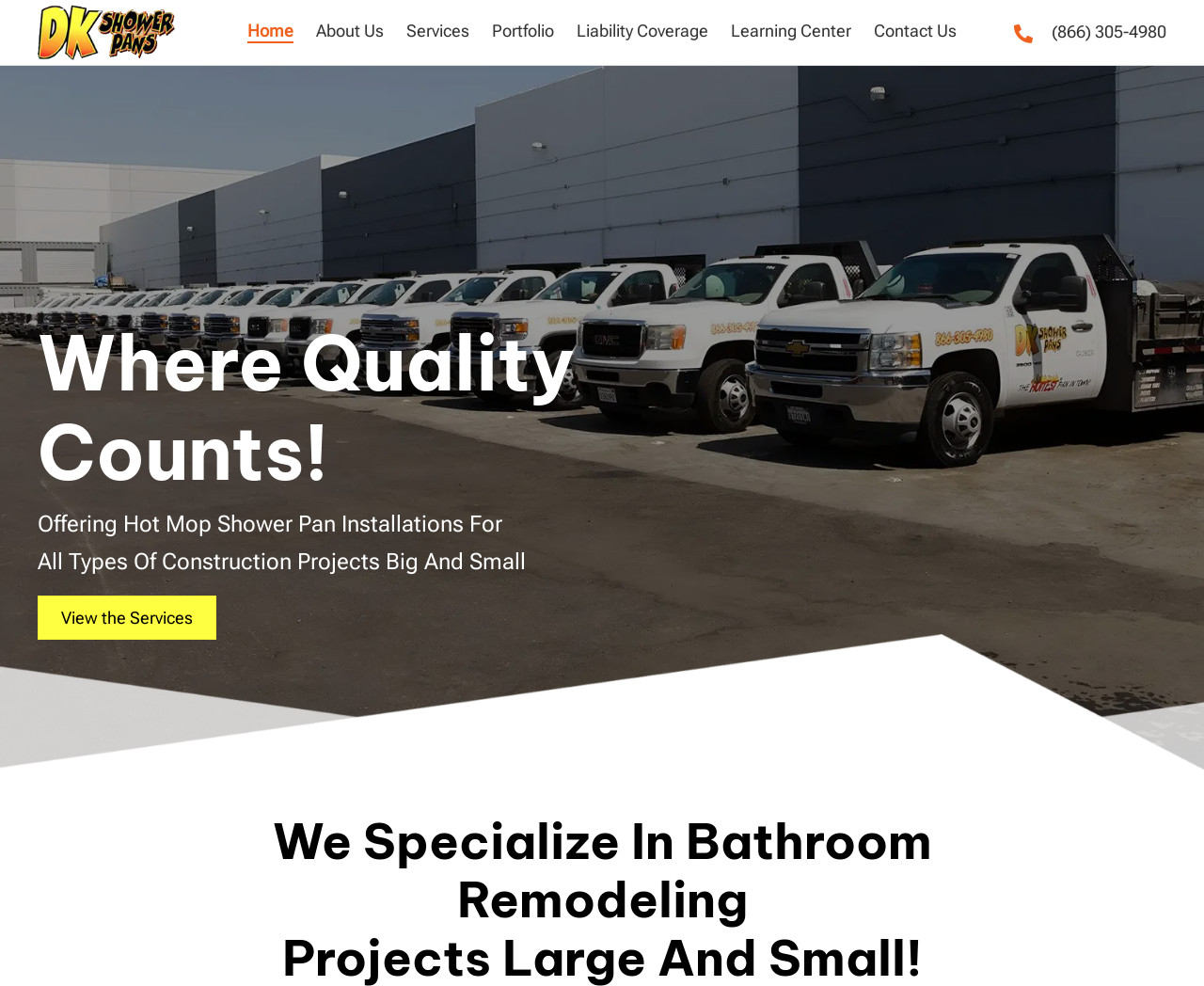Please identify the bounding box coordinates for the region that you need to click to follow this instruction: "Go to the About Us page".

[0.263, 0.023, 0.319, 0.044]